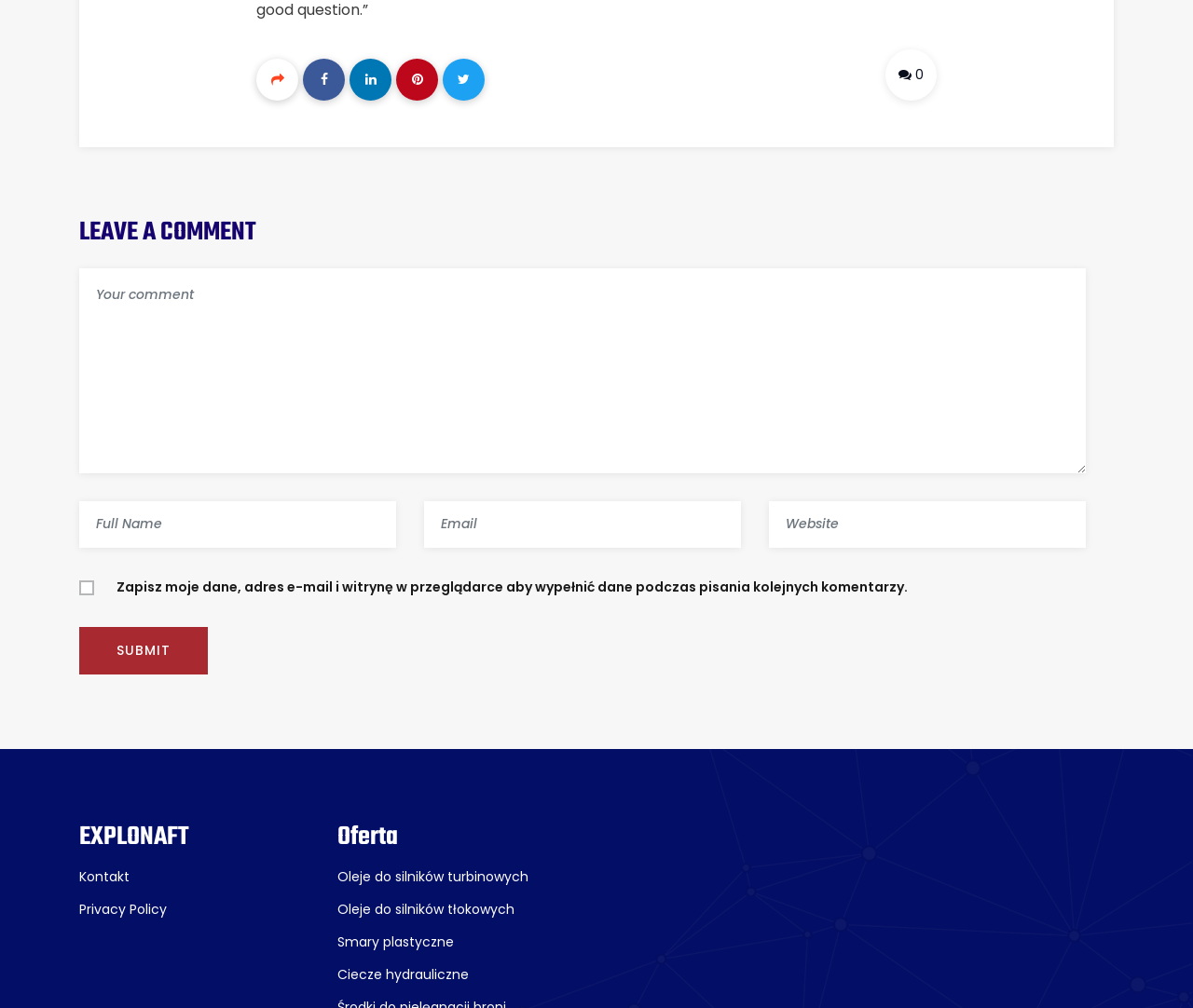Please find and report the bounding box coordinates of the element to click in order to perform the following action: "Click the submit button". The coordinates should be expressed as four float numbers between 0 and 1, in the format [left, top, right, bottom].

[0.066, 0.622, 0.174, 0.669]